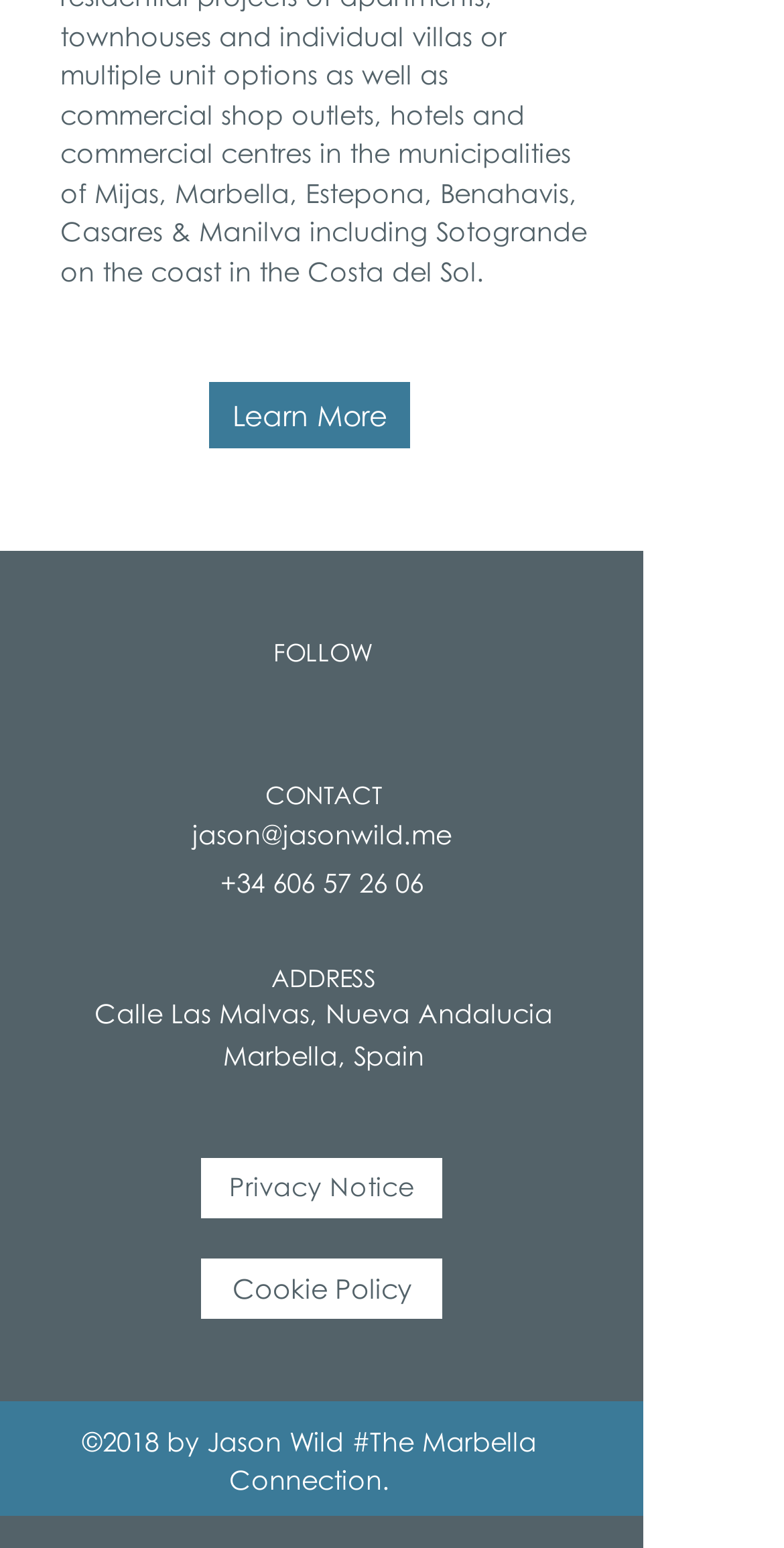Determine the bounding box coordinates of the element that should be clicked to execute the following command: "Follow on LinkedIn".

[0.274, 0.435, 0.338, 0.467]